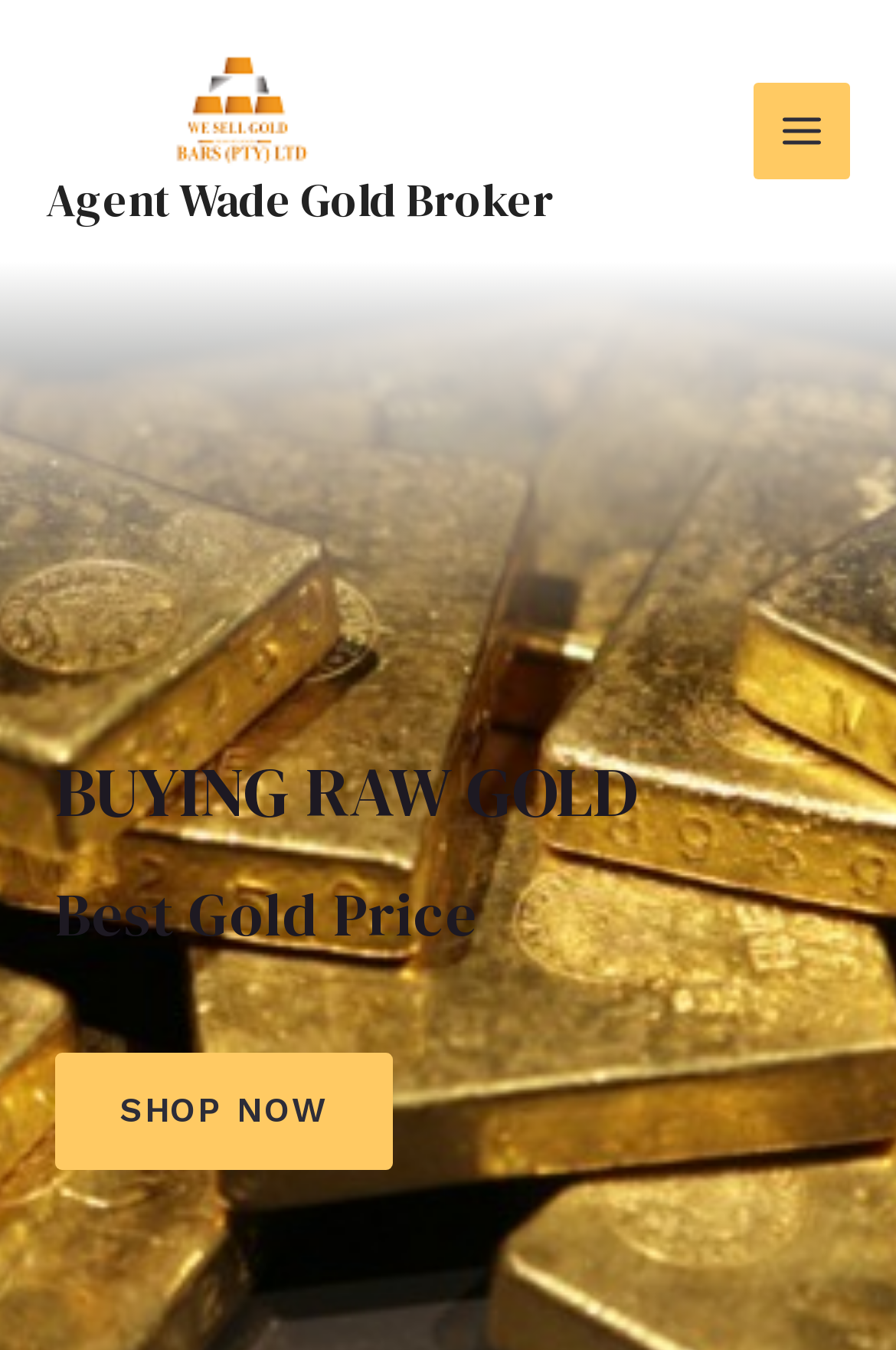Please answer the following query using a single word or phrase: 
What is the theme of the webpage?

Gold trading